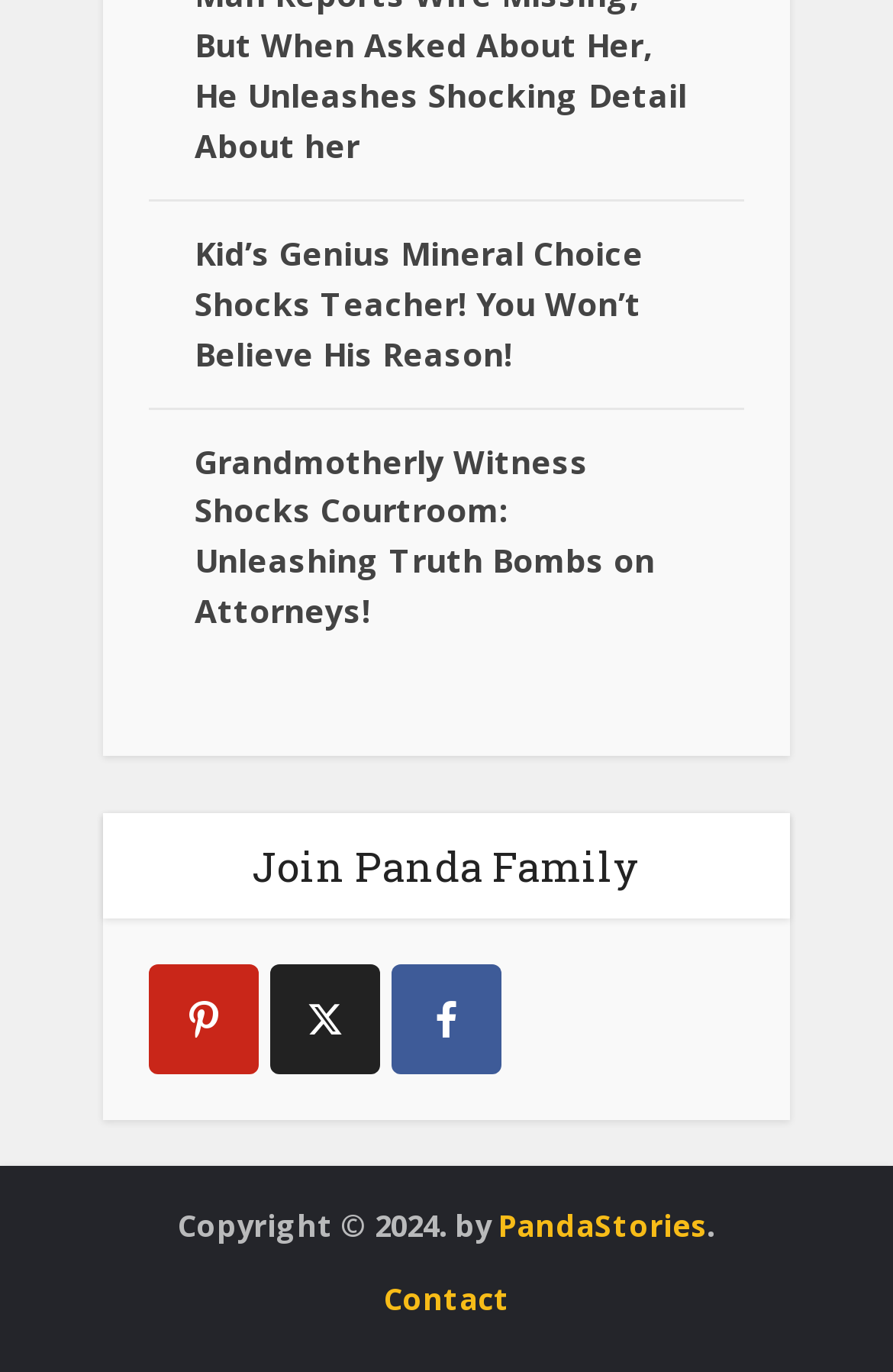Could you determine the bounding box coordinates of the clickable element to complete the instruction: "Join Panda Family"? Provide the coordinates as four float numbers between 0 and 1, i.e., [left, top, right, bottom].

[0.115, 0.592, 0.885, 0.669]